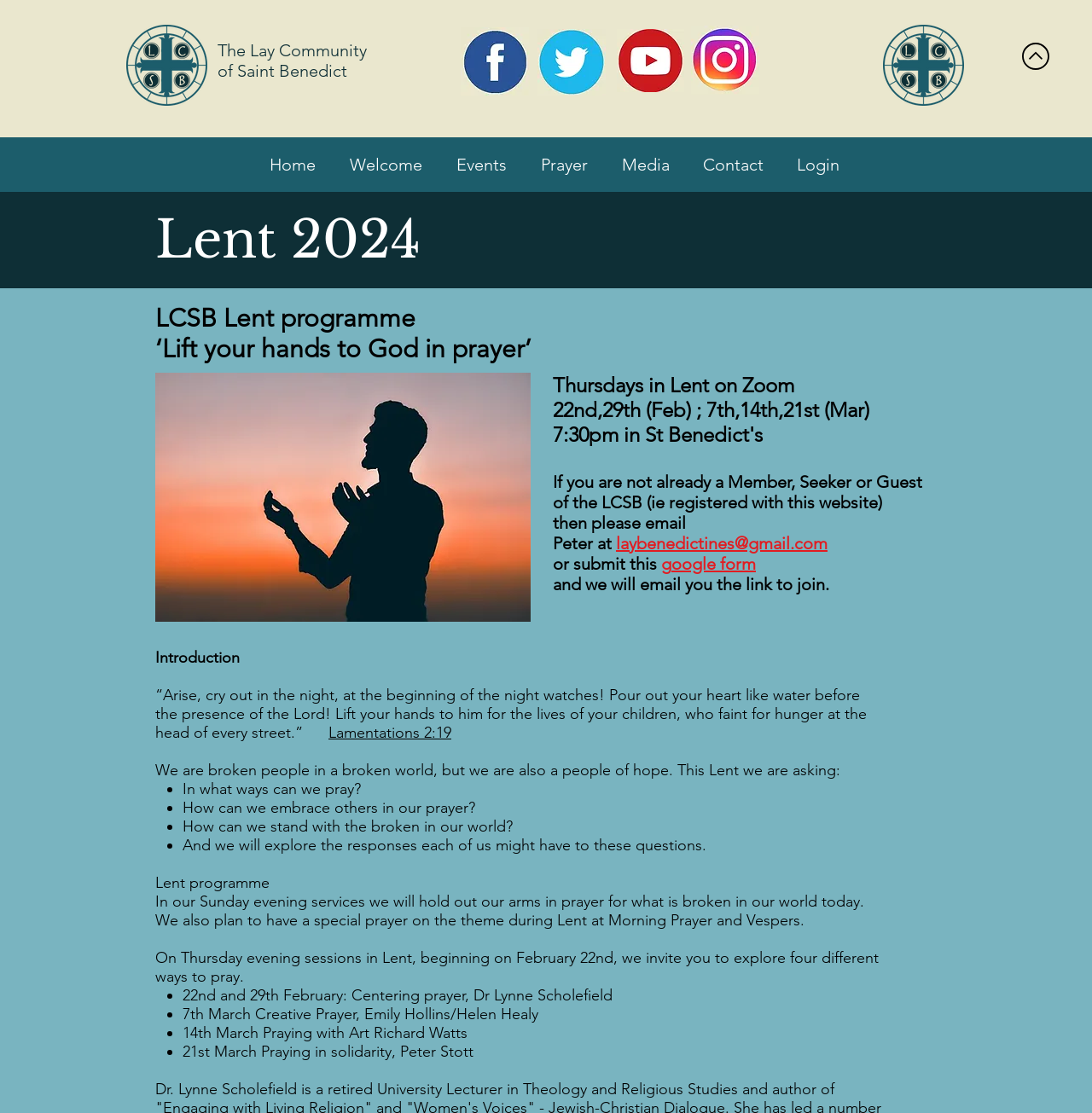Determine the coordinates of the bounding box for the clickable area needed to execute this instruction: "Learn more about 'Hose Accessories'".

None